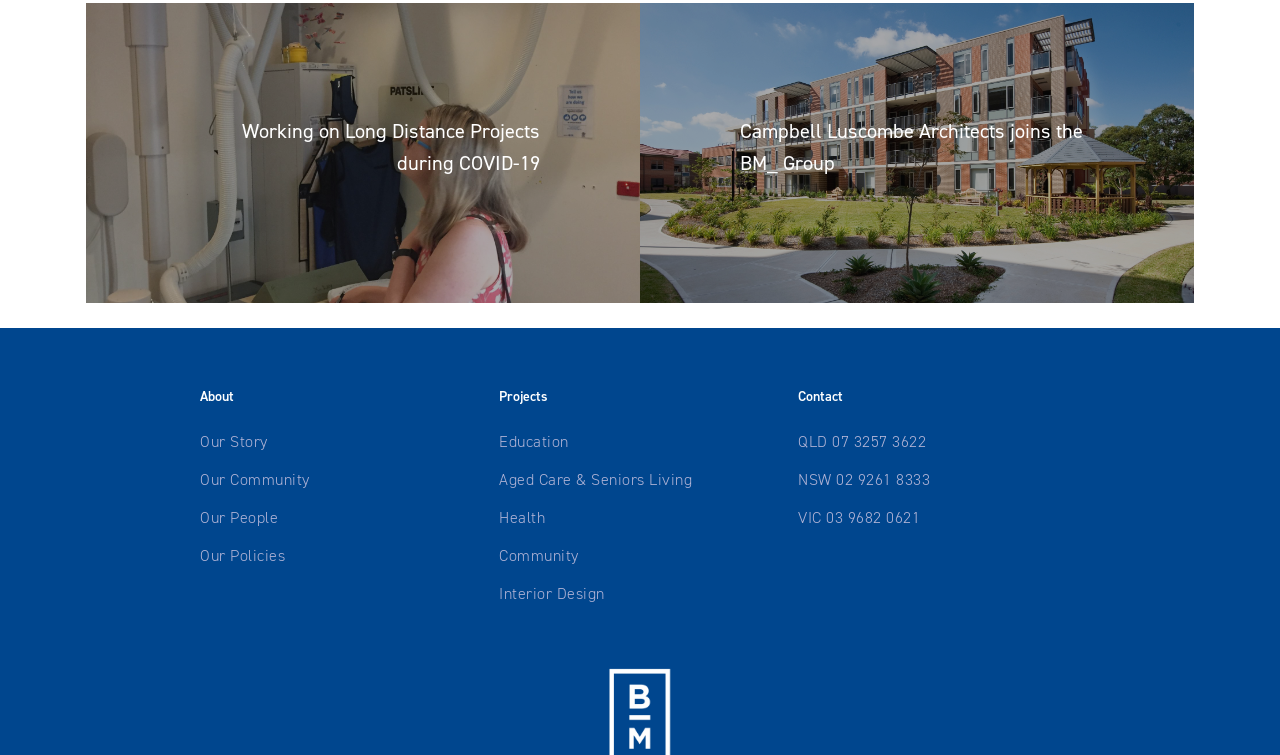Locate the bounding box coordinates of the element you need to click to accomplish the task described by this instruction: "learn about Campbell Luscombe Architects joins the BM_ Group".

[0.5, 0.005, 0.933, 0.402]